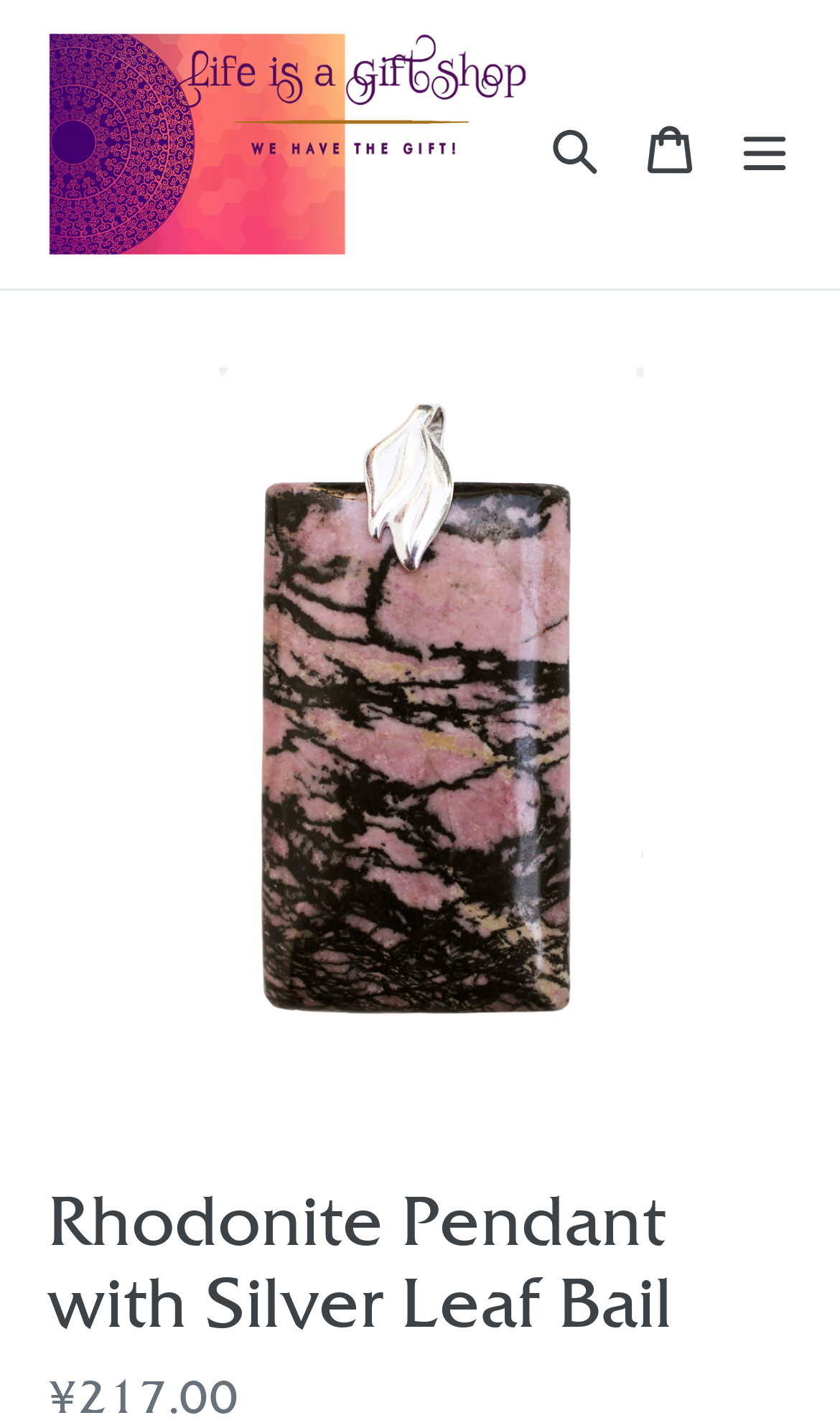Review the image closely and give a comprehensive answer to the question: What is the shape of the Rhodonite Pendant?

I inferred the shape of the Rhodonite Pendant from the product description, which mentions 'Chunky Rectangular Pendant'.